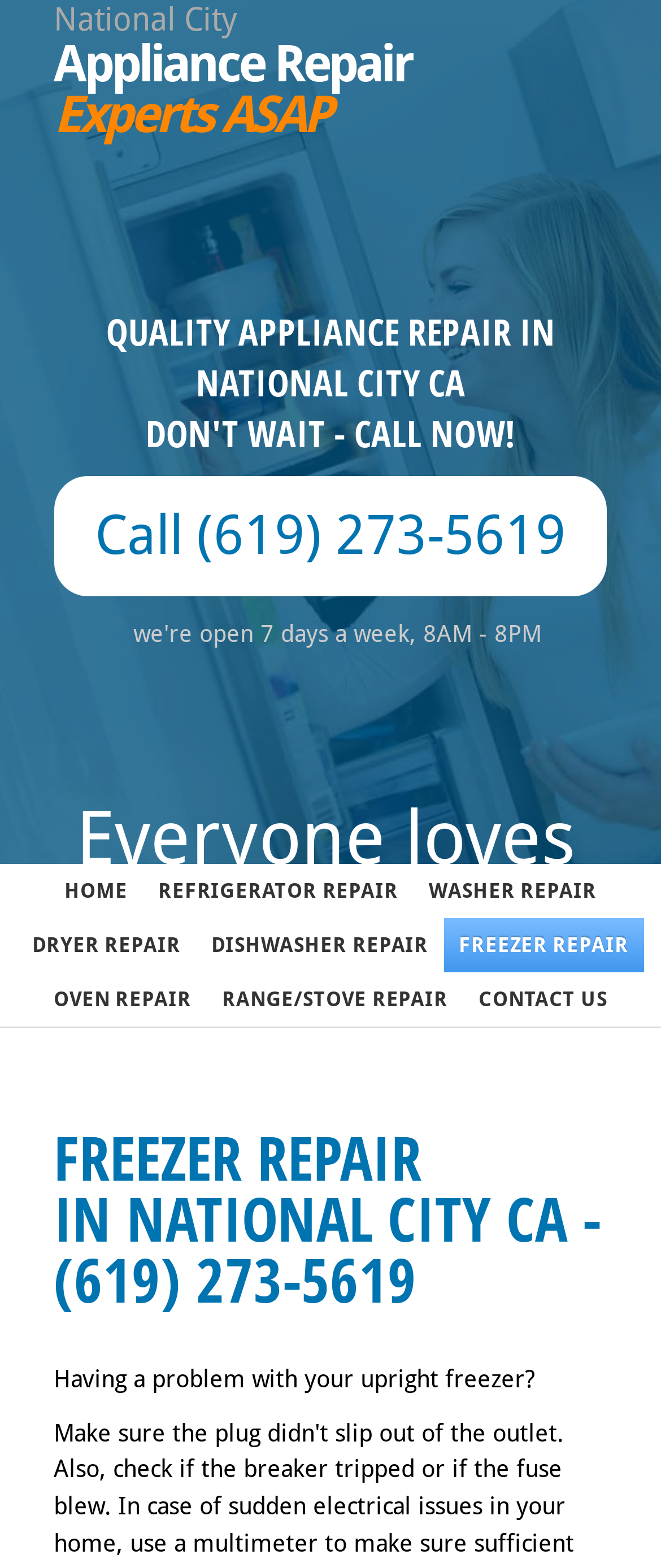Please mark the bounding box coordinates of the area that should be clicked to carry out the instruction: "Contact us".

[0.701, 0.62, 0.942, 0.655]